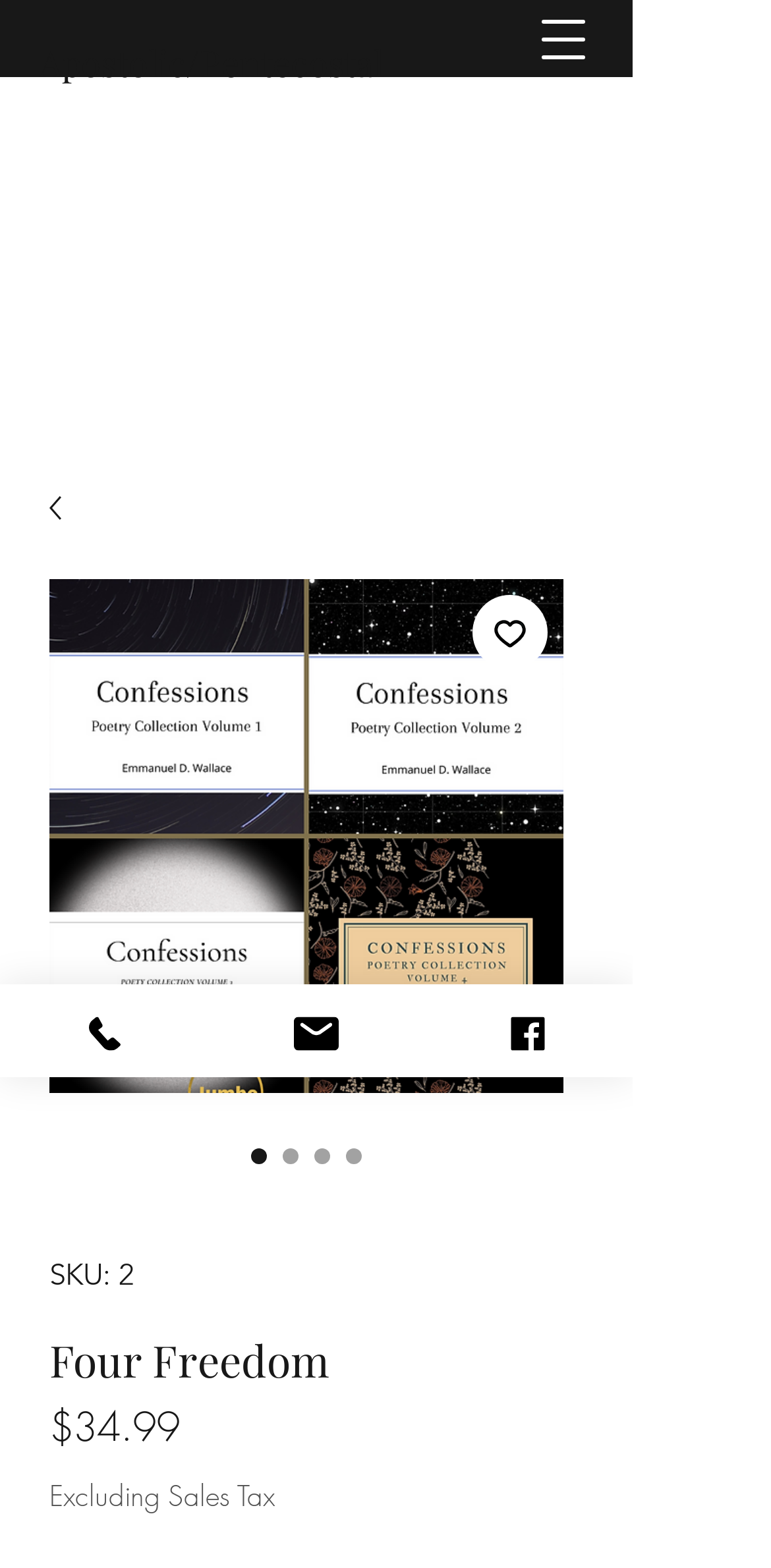Please answer the following question using a single word or phrase: 
What is the price of the poetry collection?

$34.99